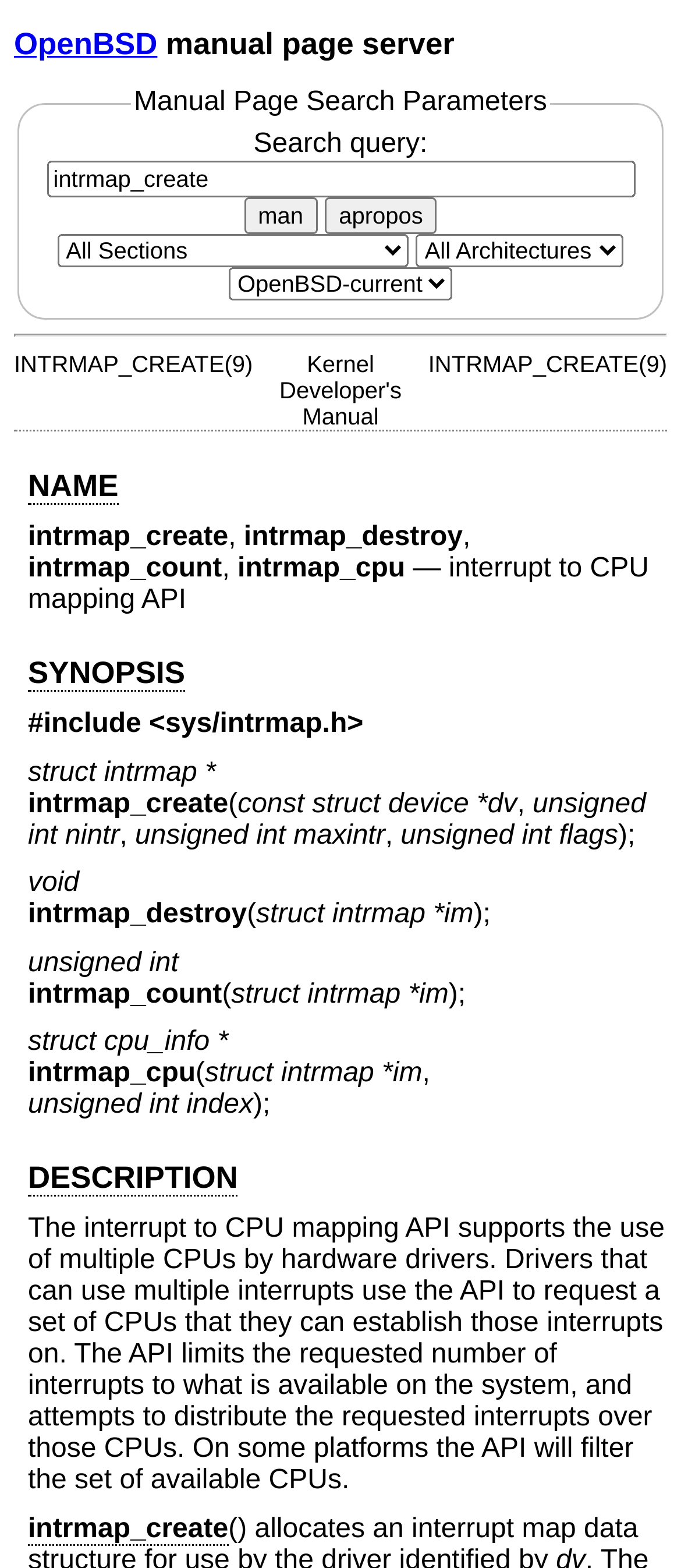Please find the bounding box coordinates of the element's region to be clicked to carry out this instruction: "Select a manual section".

[0.084, 0.149, 0.599, 0.17]